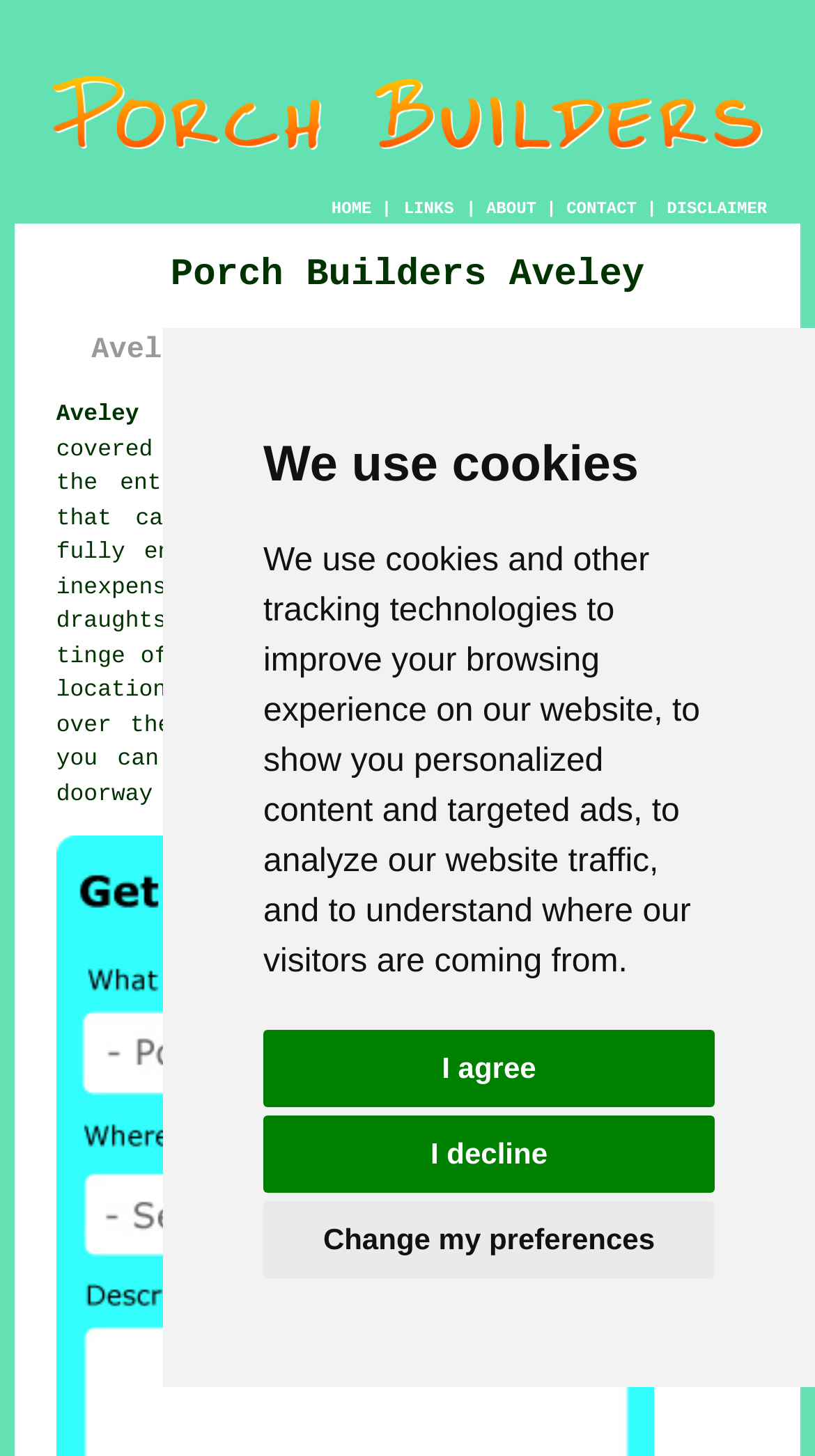Could you please study the image and provide a detailed answer to the question:
What is the focus of the porch building service?

The focus of the porch building service is to transform the front entrance to a property, as indicated by the meta description and the webpage content.